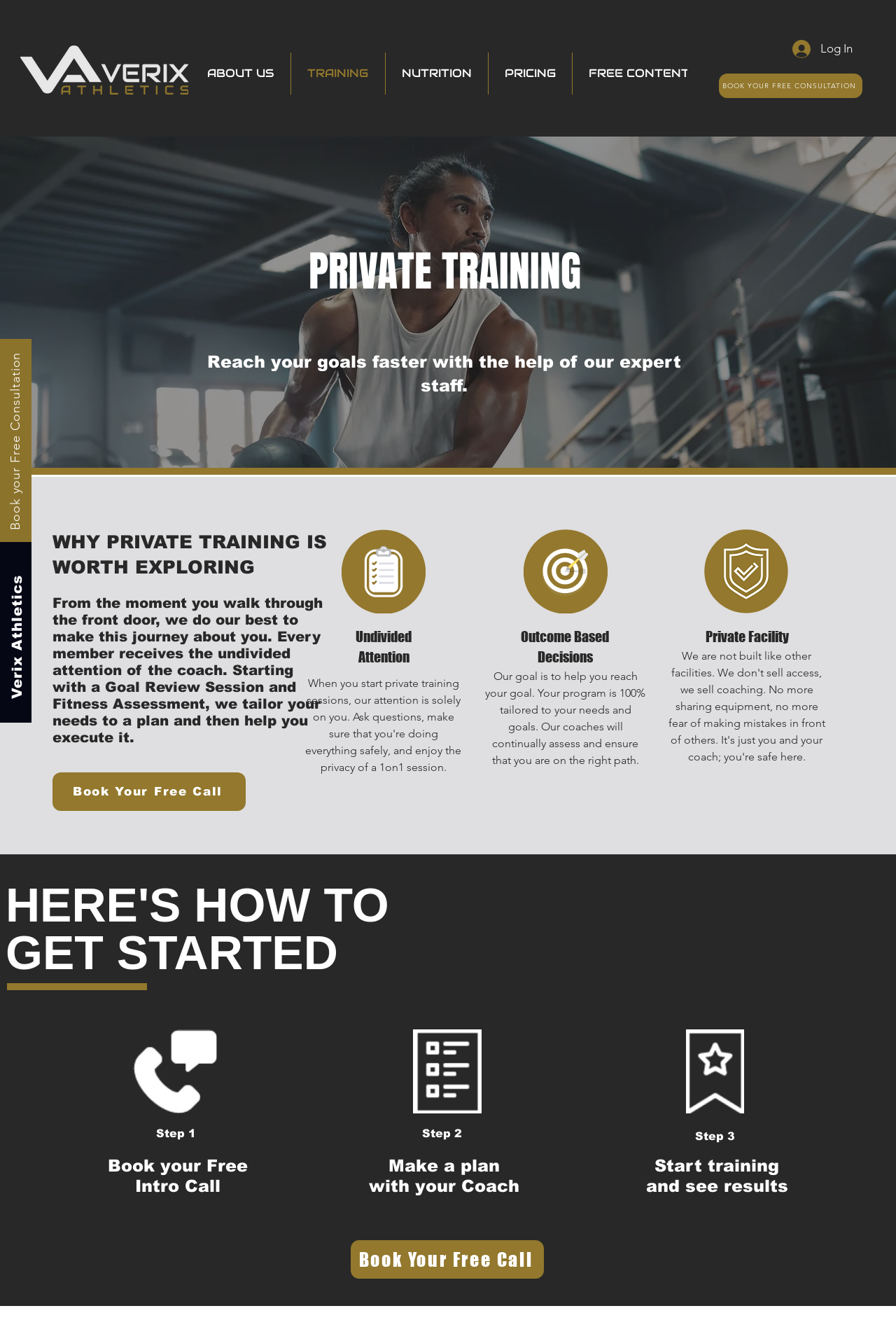Find the bounding box coordinates for the UI element whose description is: "Book Your Free Call". The coordinates should be four float numbers between 0 and 1, in the format [left, top, right, bottom].

[0.391, 0.935, 0.607, 0.964]